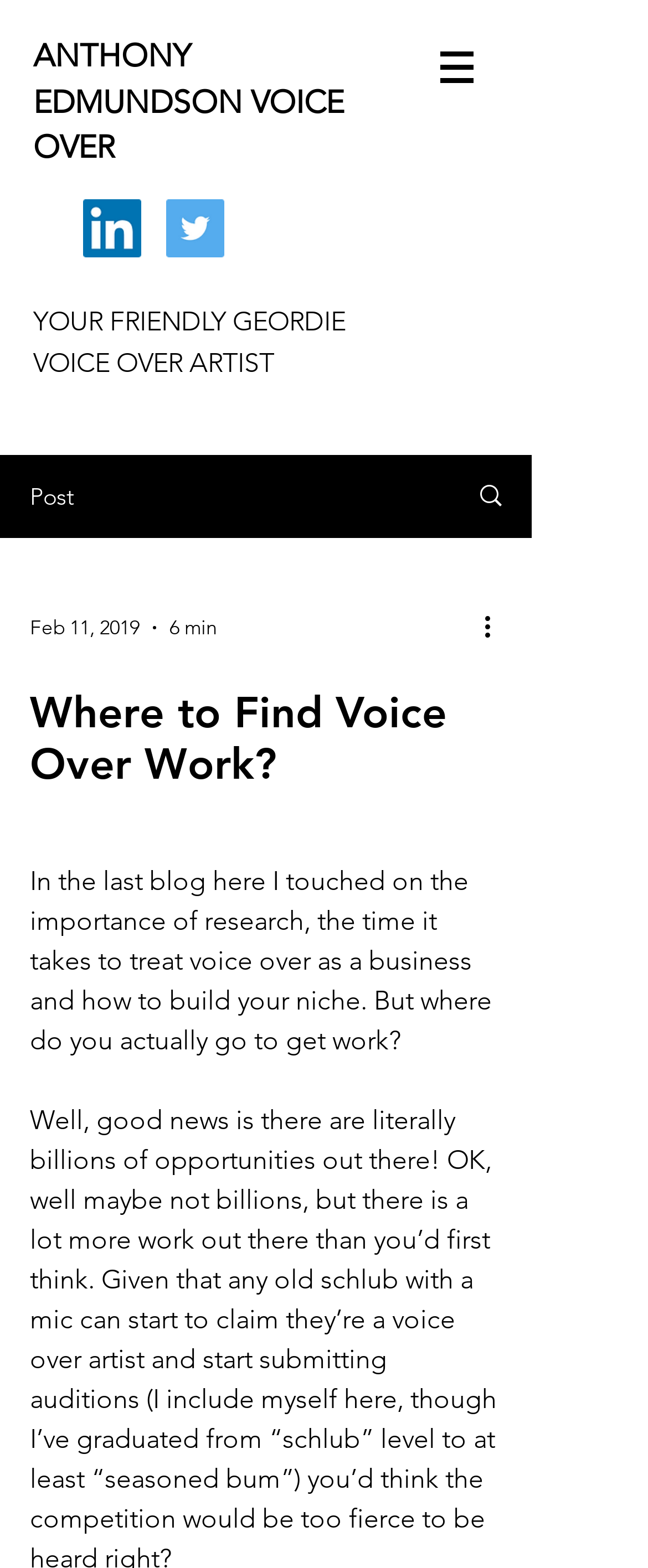Find the primary header on the webpage and provide its text.

Where to Find Voice Over Work?